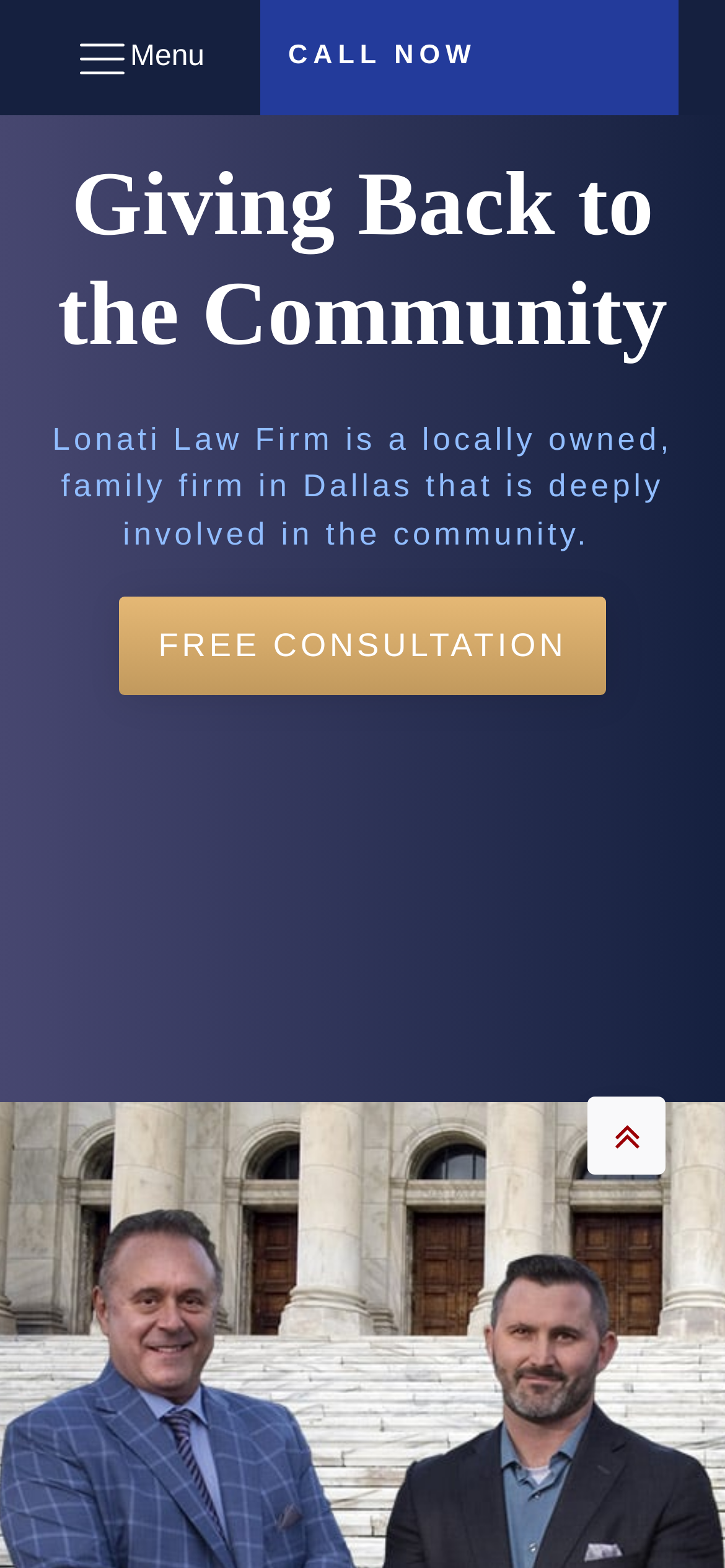What is the name of the law firm?
Please answer using one word or phrase, based on the screenshot.

Lonati Law Firm